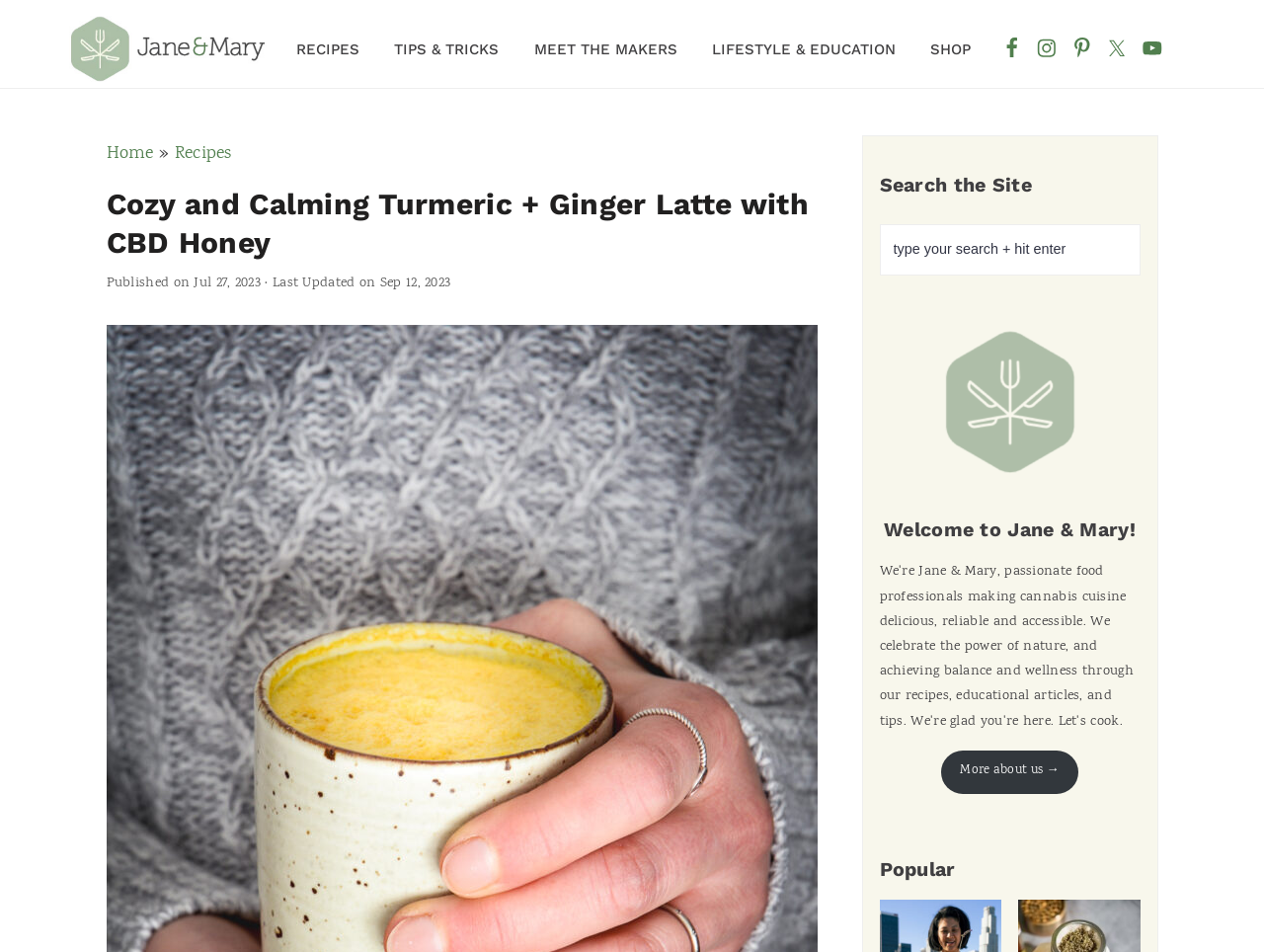Respond to the following question using a concise word or phrase: 
How many headings are in the primary sidebar?

3